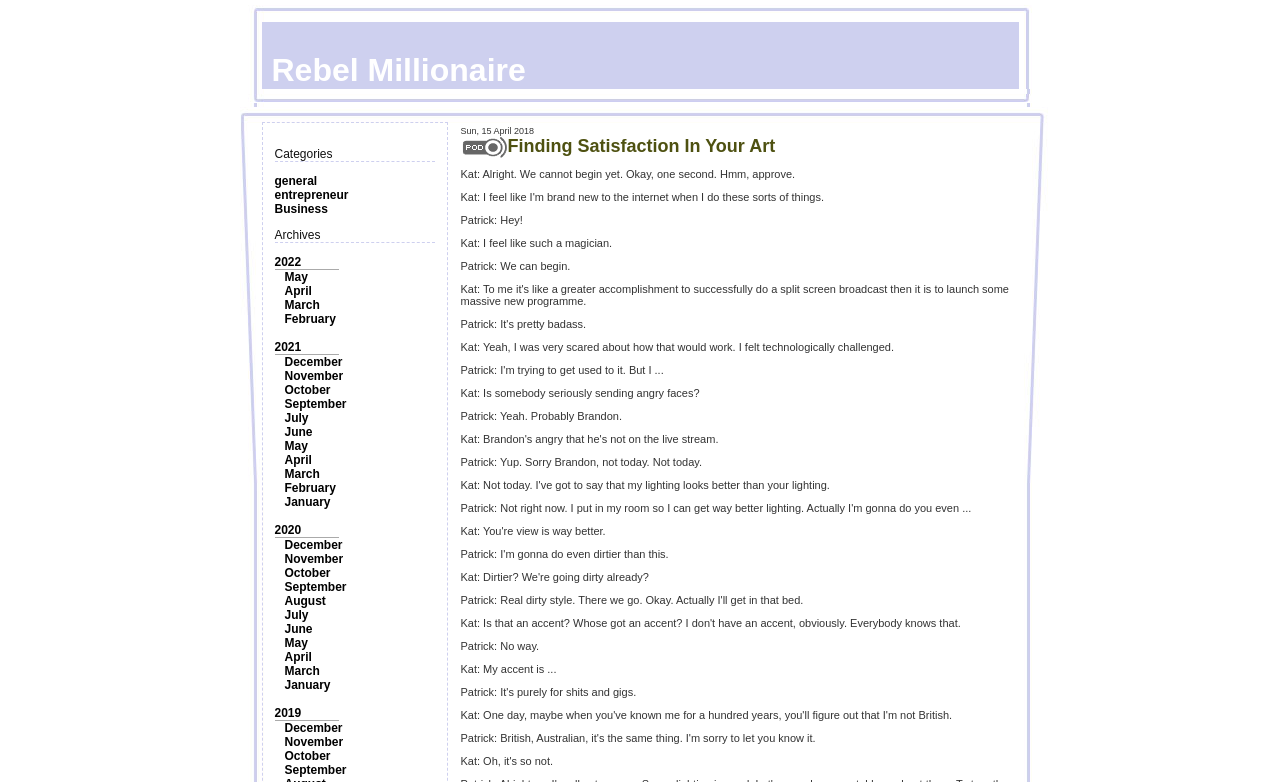Specify the bounding box coordinates of the area that needs to be clicked to achieve the following instruction: "Read the article 'Finding Satisfaction In Your Art'".

[0.396, 0.174, 0.606, 0.199]